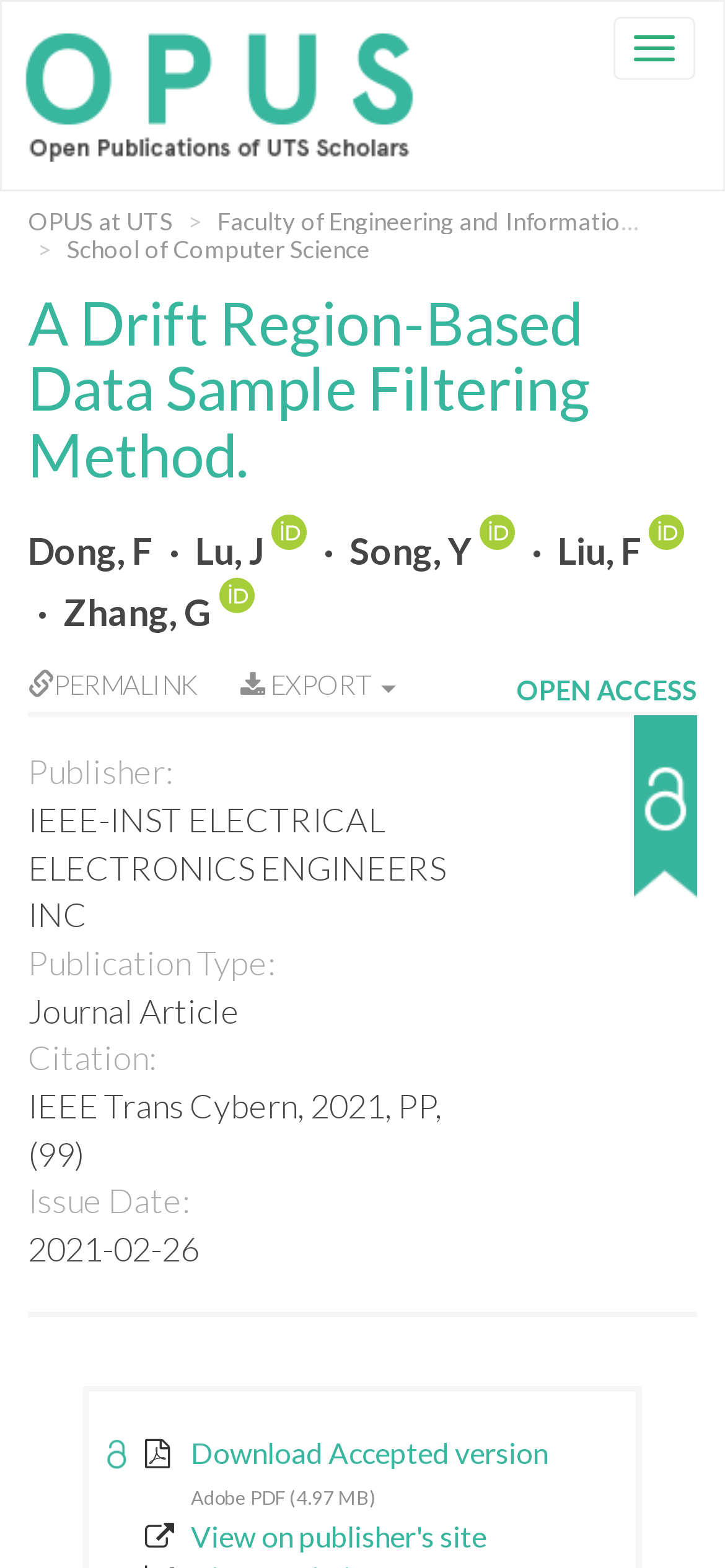Utilize the details in the image to give a detailed response to the question: Is the publication available for open access?

I found that the publication is available for open access by looking at the button element with the text 'OPEN ACCESS' which is located at the bottom of the webpage.